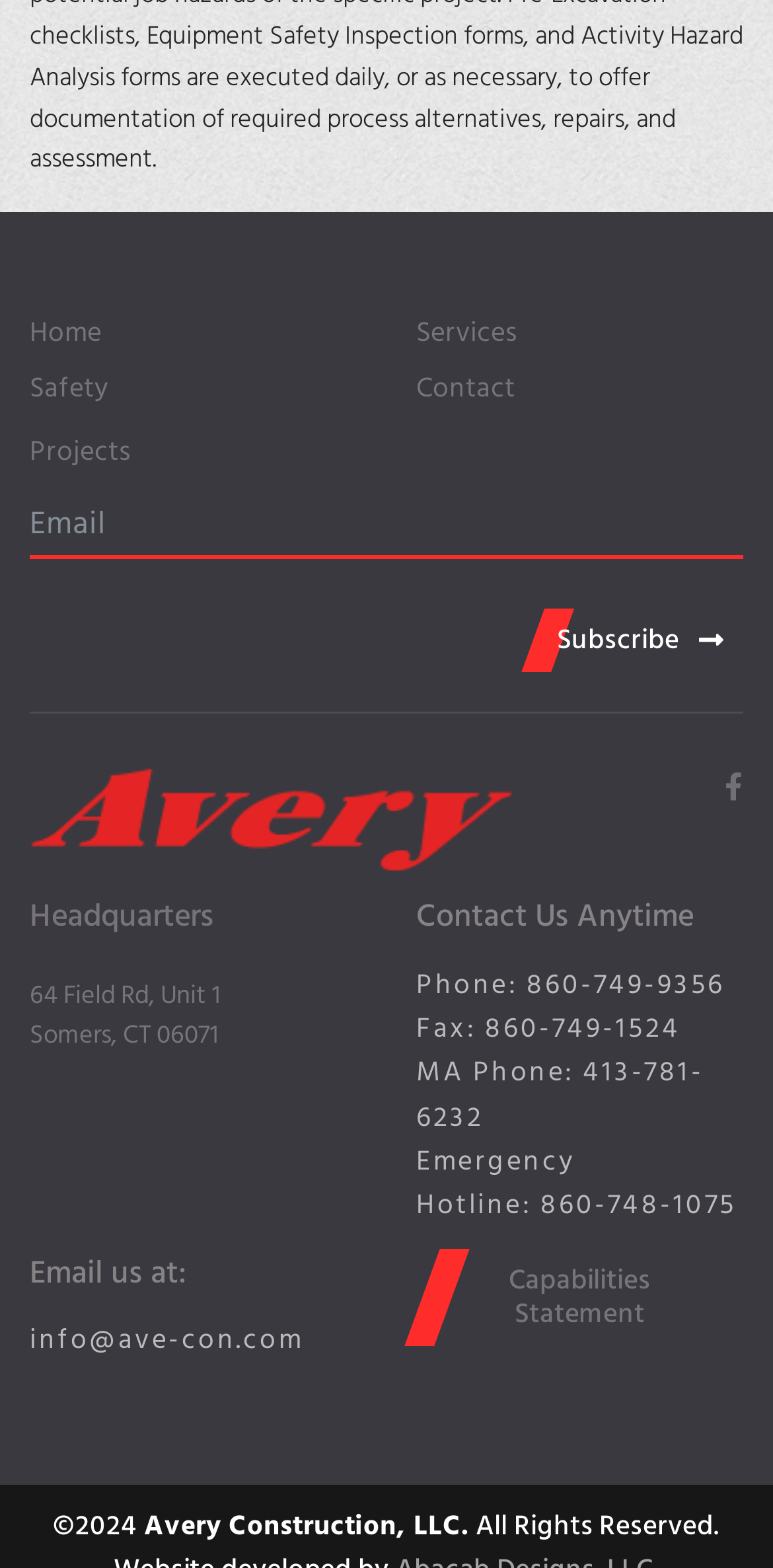Find the bounding box coordinates of the area that needs to be clicked in order to achieve the following instruction: "Click the Subscribe button". The coordinates should be specified as four float numbers between 0 and 1, i.e., [left, top, right, bottom].

[0.682, 0.388, 0.962, 0.428]